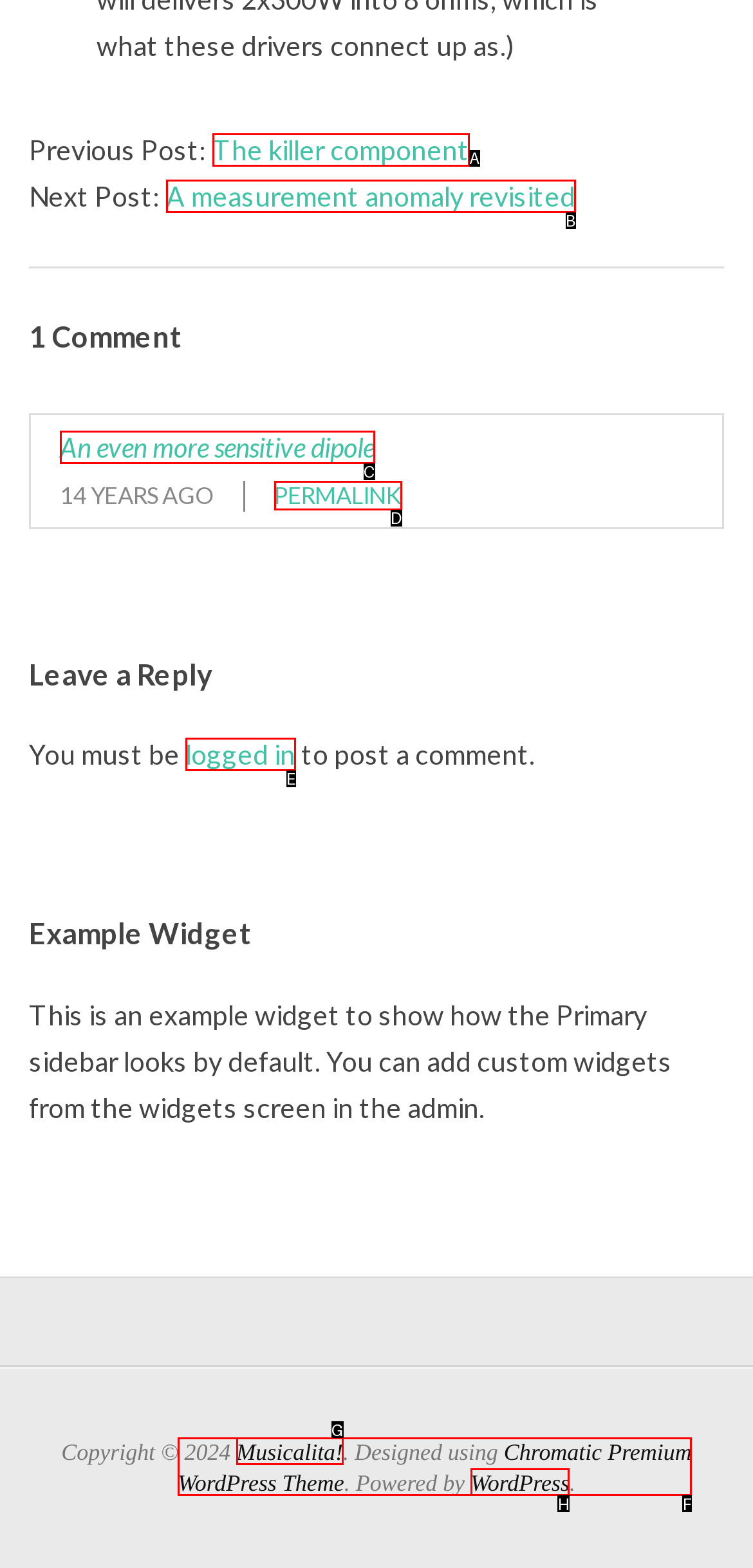Match the description: logged in to one of the options shown. Reply with the letter of the best match.

E